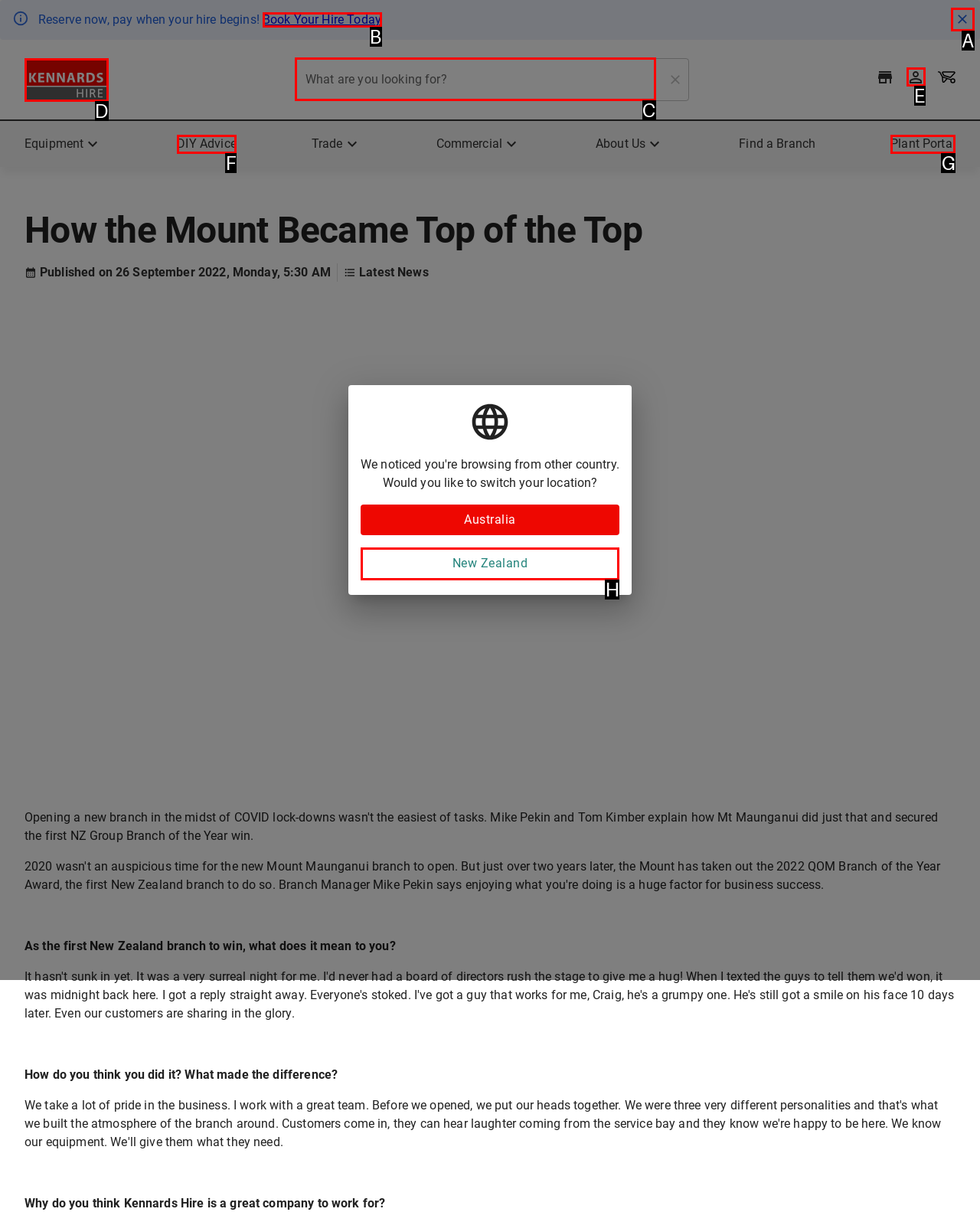Determine the HTML element to click for the instruction: Search for equipment.
Answer with the letter corresponding to the correct choice from the provided options.

C